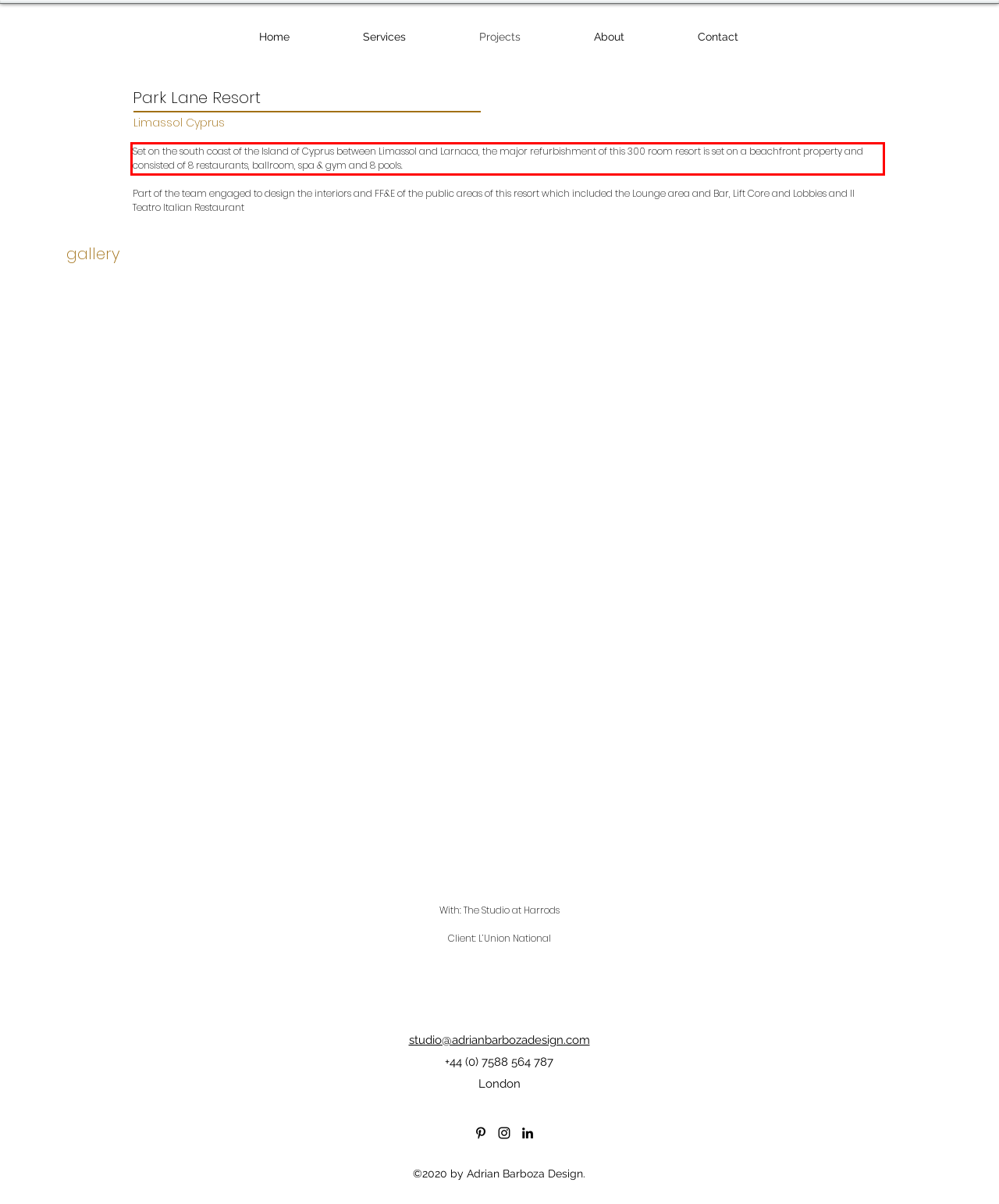Please identify and extract the text content from the UI element encased in a red bounding box on the provided webpage screenshot.

Set on the south coast of the Island of Cyprus between Limassol and Larnaca, the major refurbishment of this 300 room resort is set on a beachfront property and consisted of 8 restaurants, ballroom, spa & gym and 8 pools.